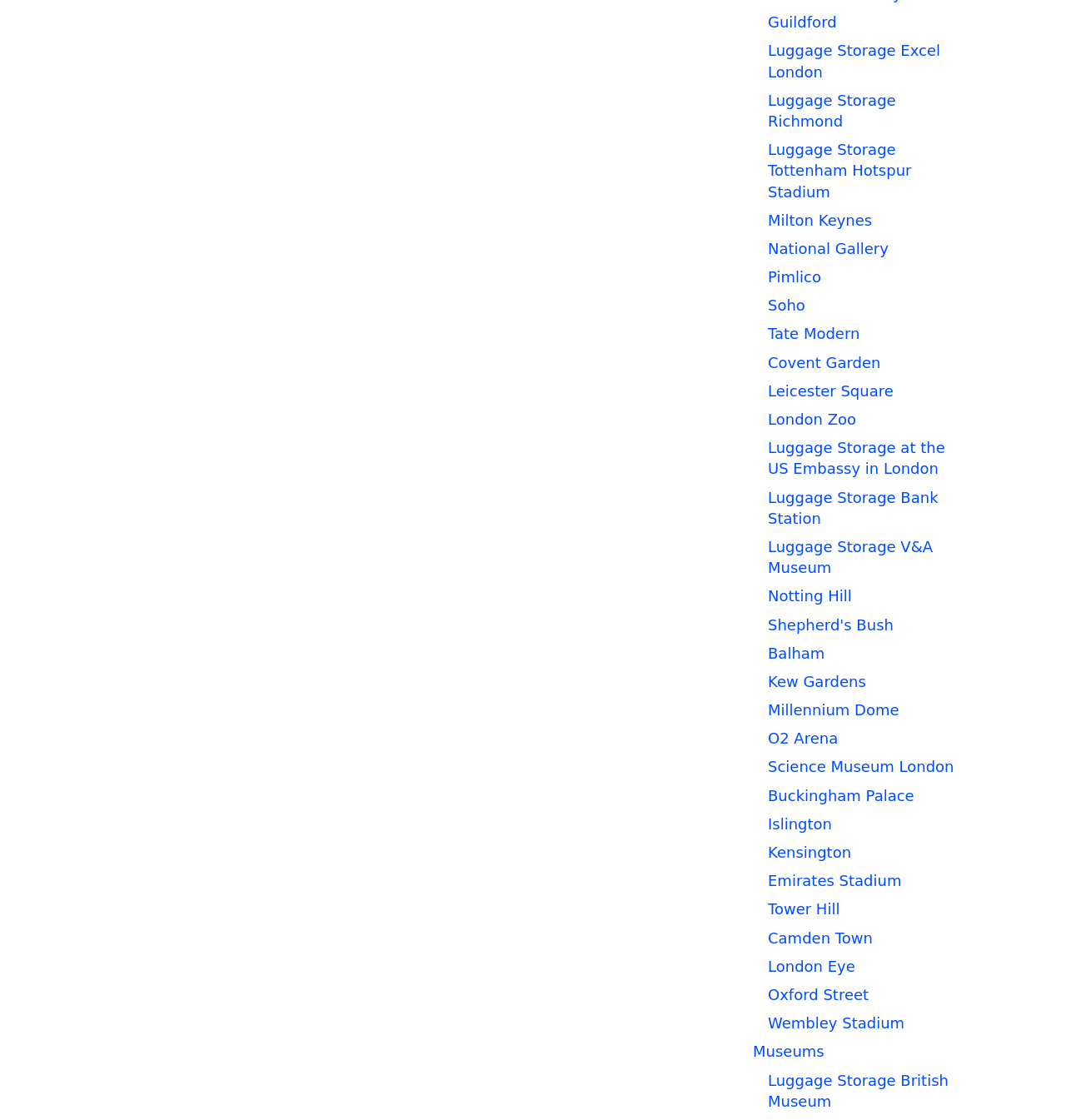Please determine the bounding box coordinates of the element to click in order to execute the following instruction: "Click on Guildford". The coordinates should be four float numbers between 0 and 1, specified as [left, top, right, bottom].

[0.72, 0.012, 0.785, 0.028]